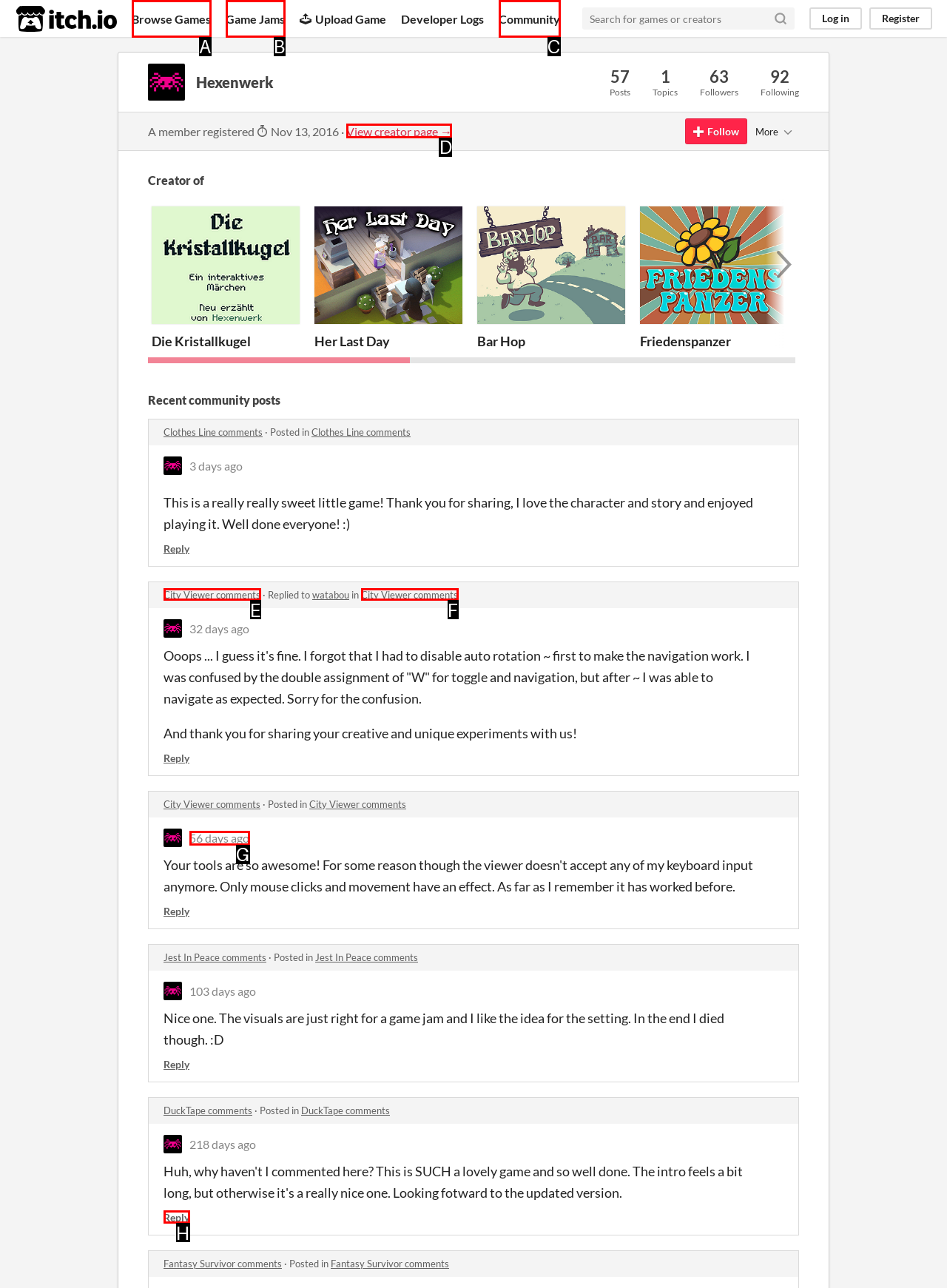Determine which UI element I need to click to achieve the following task: View creator page Provide your answer as the letter of the selected option.

D